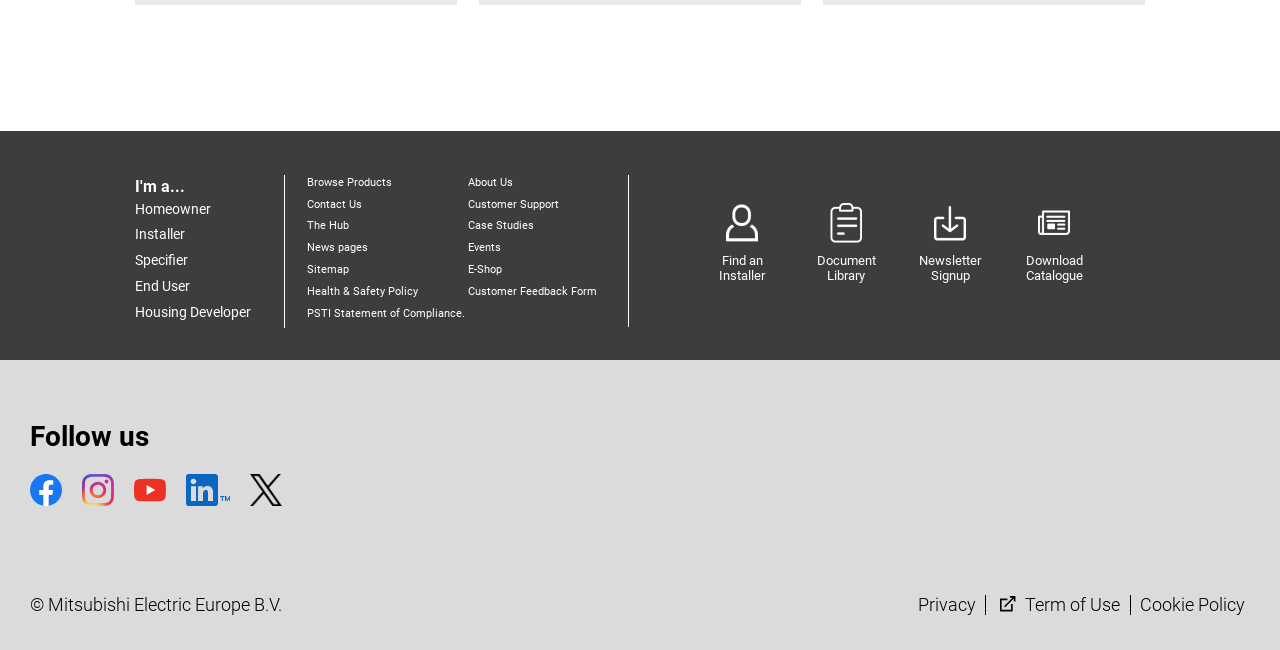Please locate the bounding box coordinates of the element that should be clicked to achieve the given instruction: "Browse Products".

[0.24, 0.269, 0.365, 0.294]